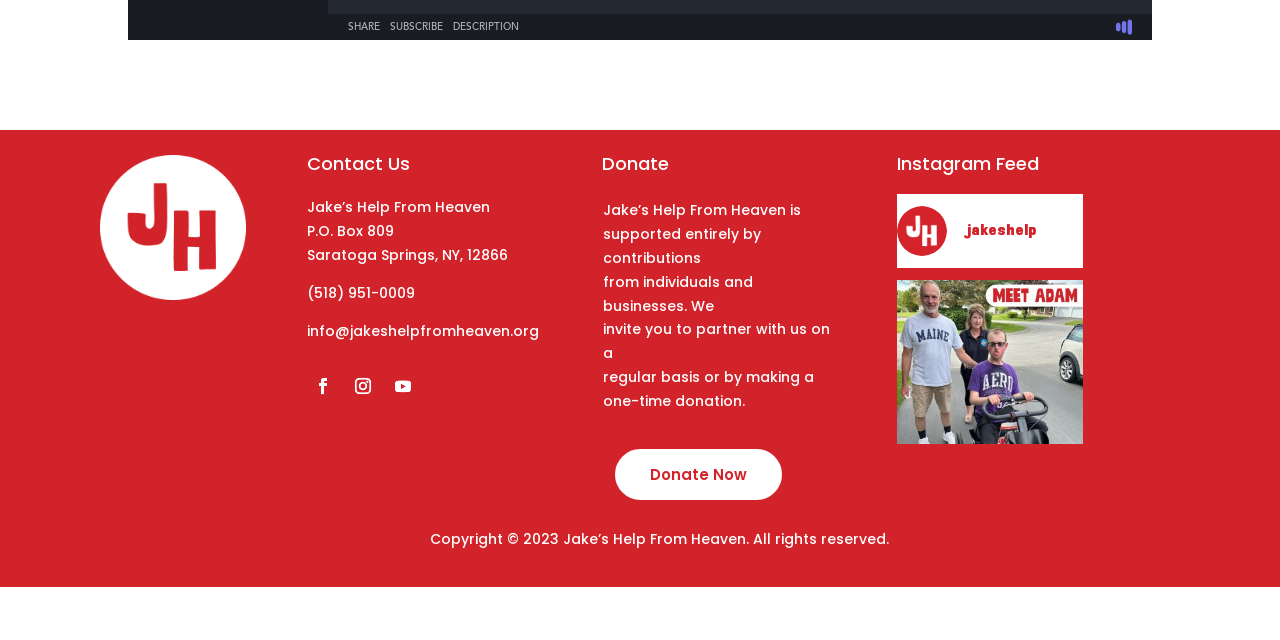Locate and provide the bounding box coordinates for the HTML element that matches this description: "Donate Now".

[0.478, 0.696, 0.613, 0.785]